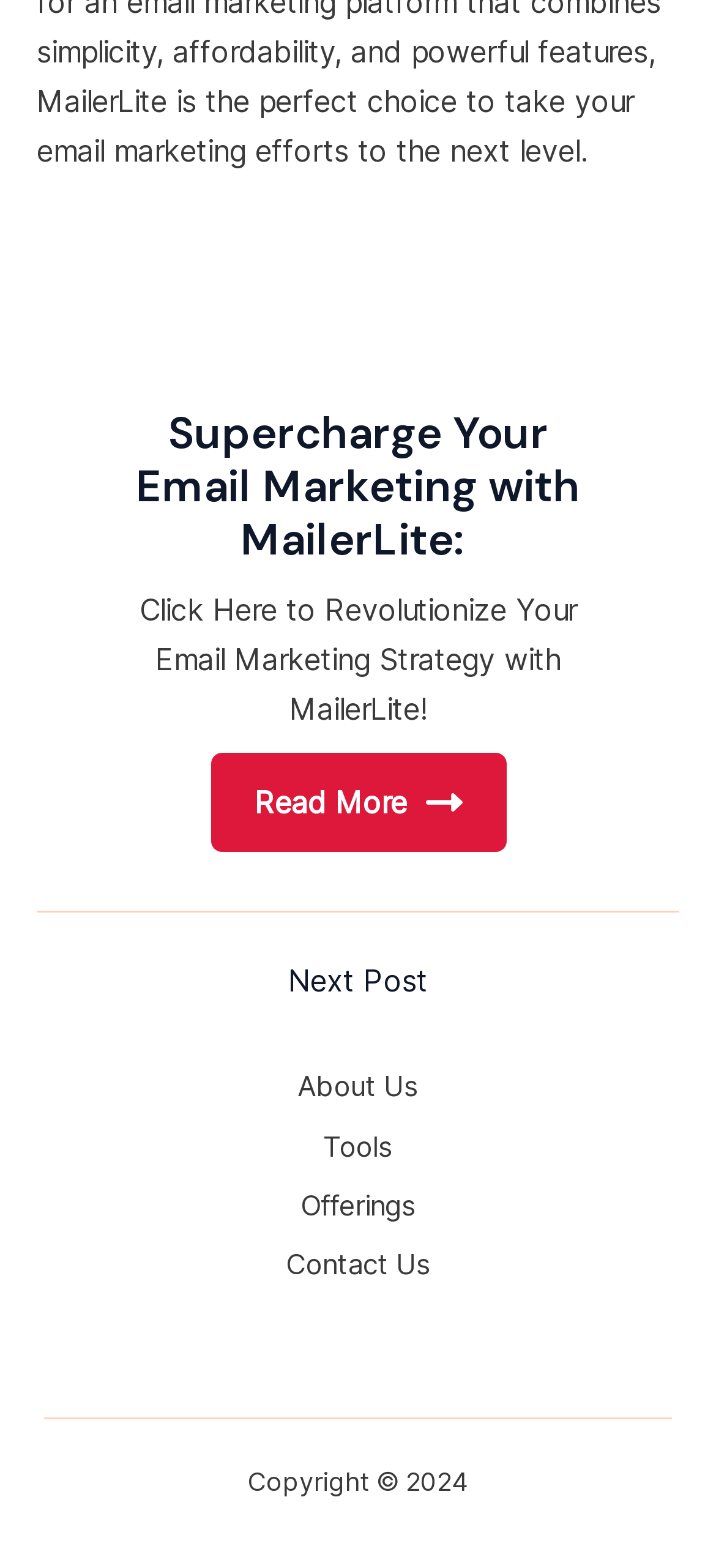What is the purpose of the 'Read More' link?
Based on the screenshot, respond with a single word or phrase.

To learn more